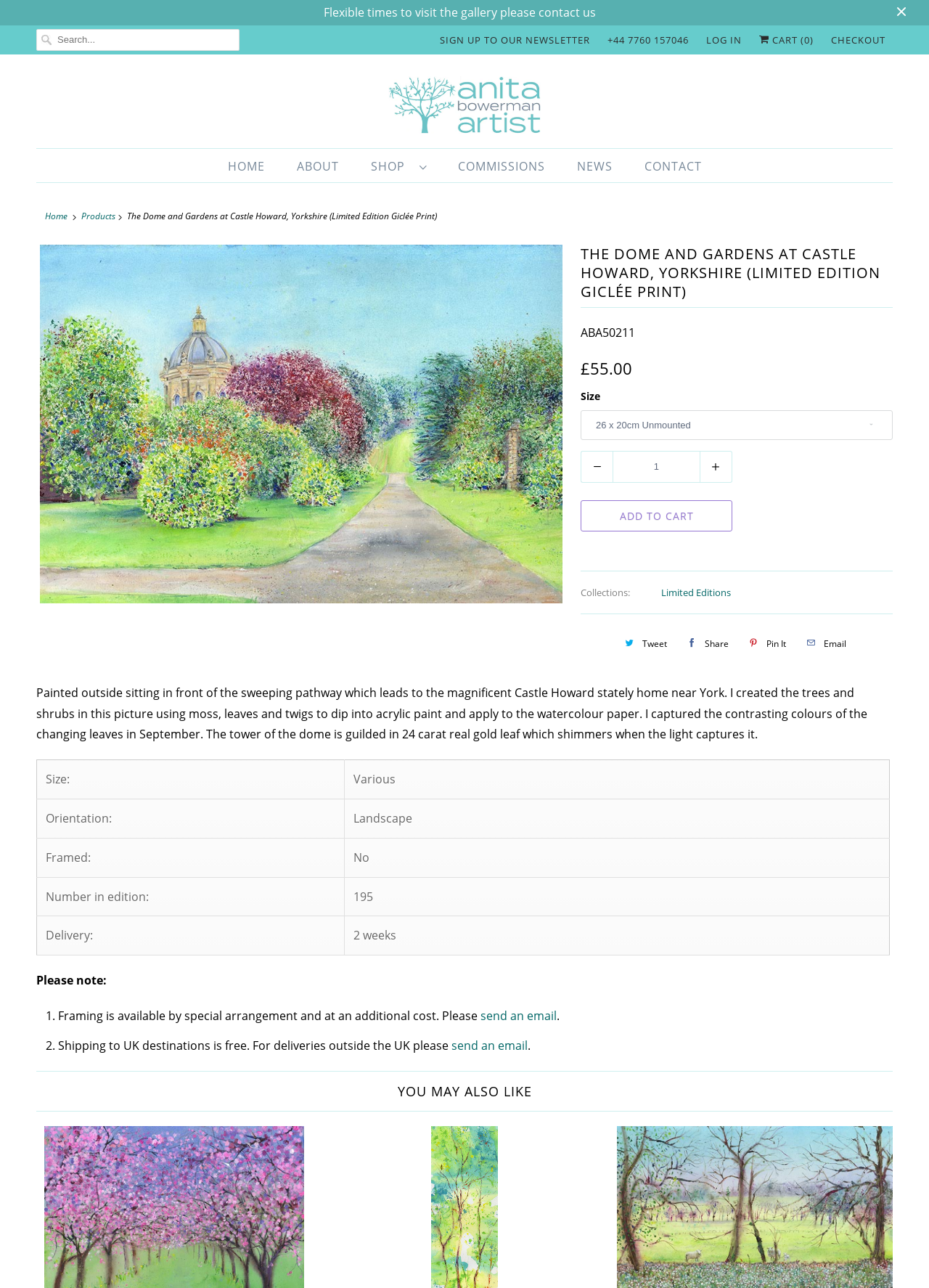Please determine the headline of the webpage and provide its content.

THE DOME AND GARDENS AT CASTLE HOWARD, YORKSHIRE (LIMITED EDITION GICLÉE PRINT)